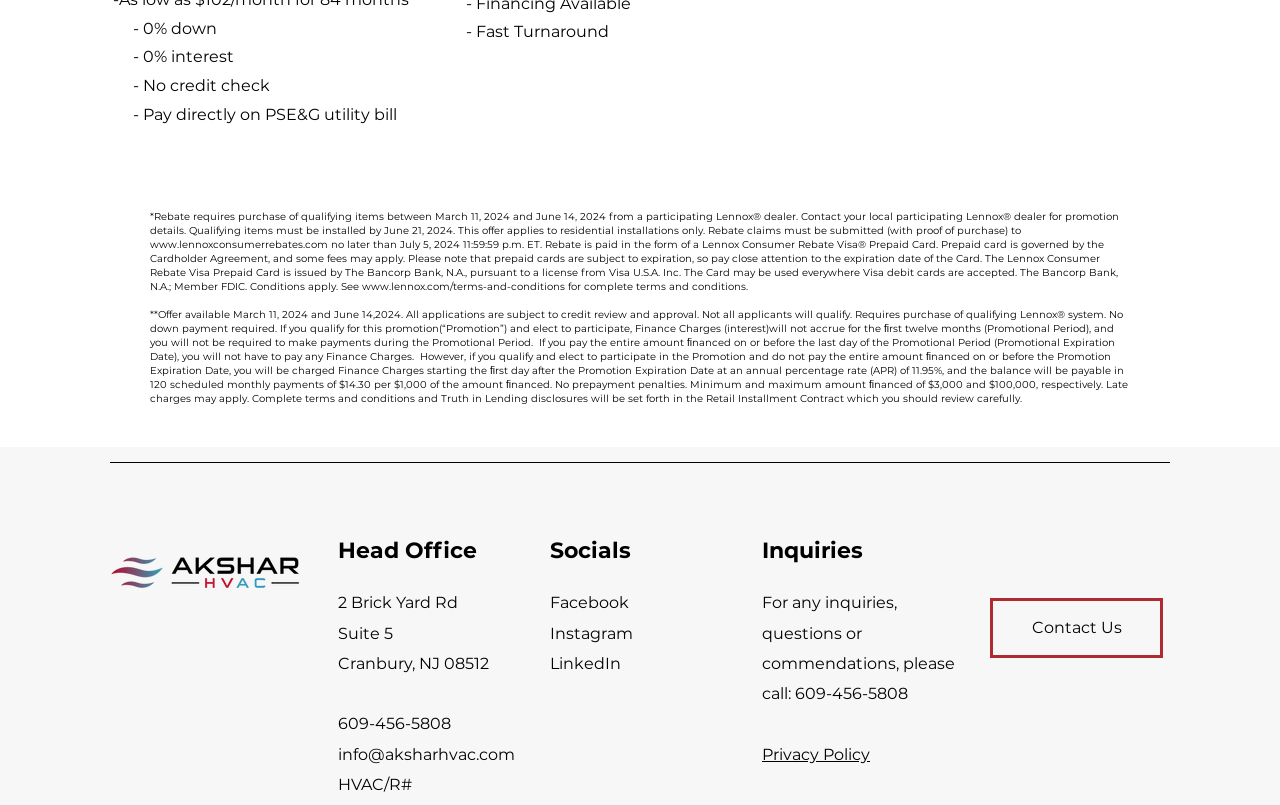Please specify the bounding box coordinates of the element that should be clicked to execute the given instruction: 'View the company's Facebook page'. Ensure the coordinates are four float numbers between 0 and 1, expressed as [left, top, right, bottom].

[0.43, 0.737, 0.491, 0.76]